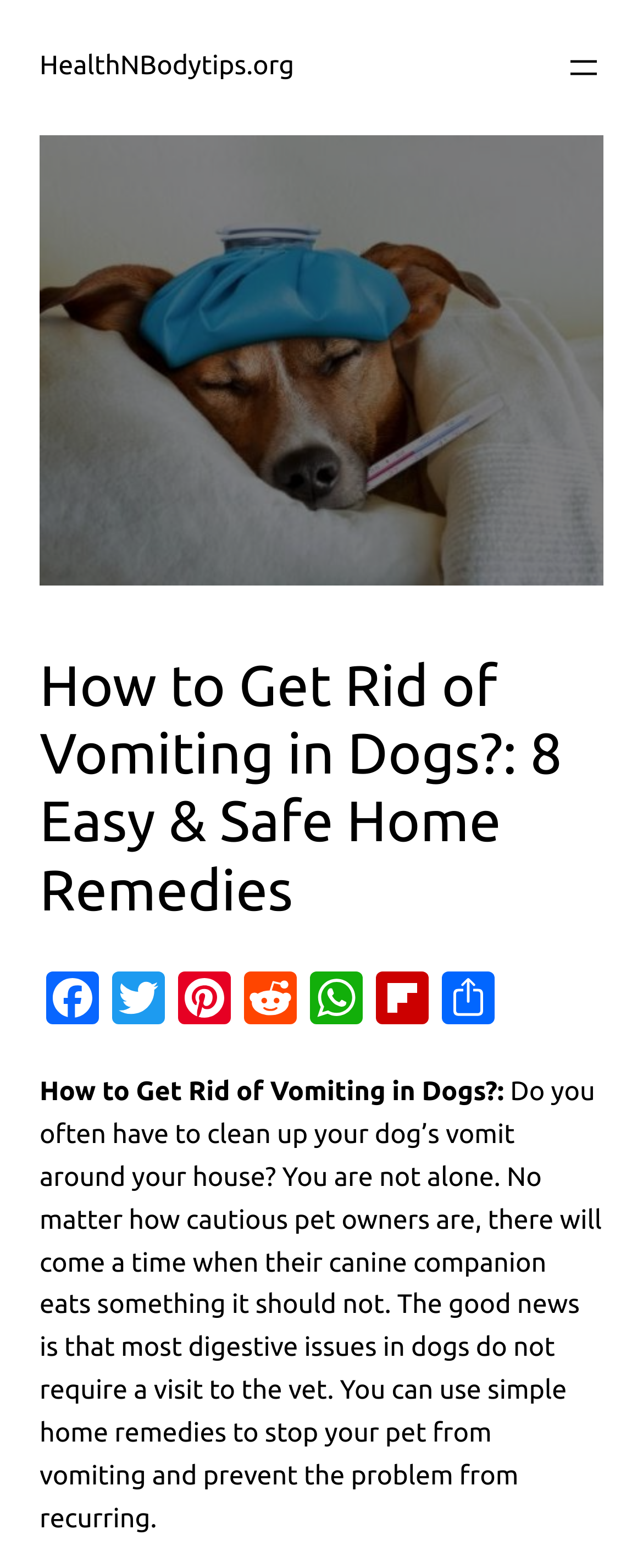Find and specify the bounding box coordinates that correspond to the clickable region for the instruction: "Visit the 'HealthNBodytips.org' website".

[0.062, 0.033, 0.458, 0.052]